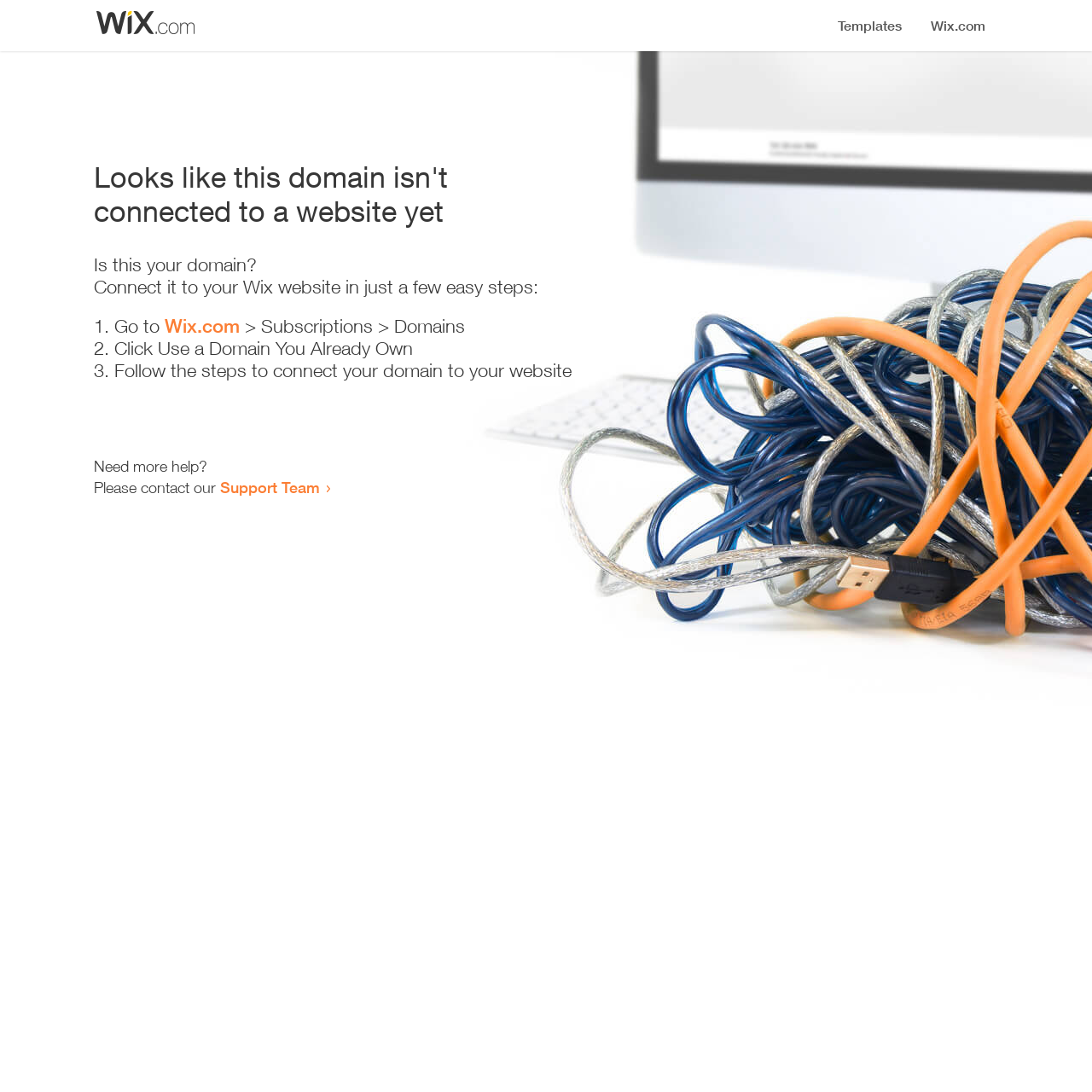Find the bounding box coordinates corresponding to the UI element with the description: "Wix.com". The coordinates should be formatted as [left, top, right, bottom], with values as floats between 0 and 1.

[0.151, 0.288, 0.22, 0.309]